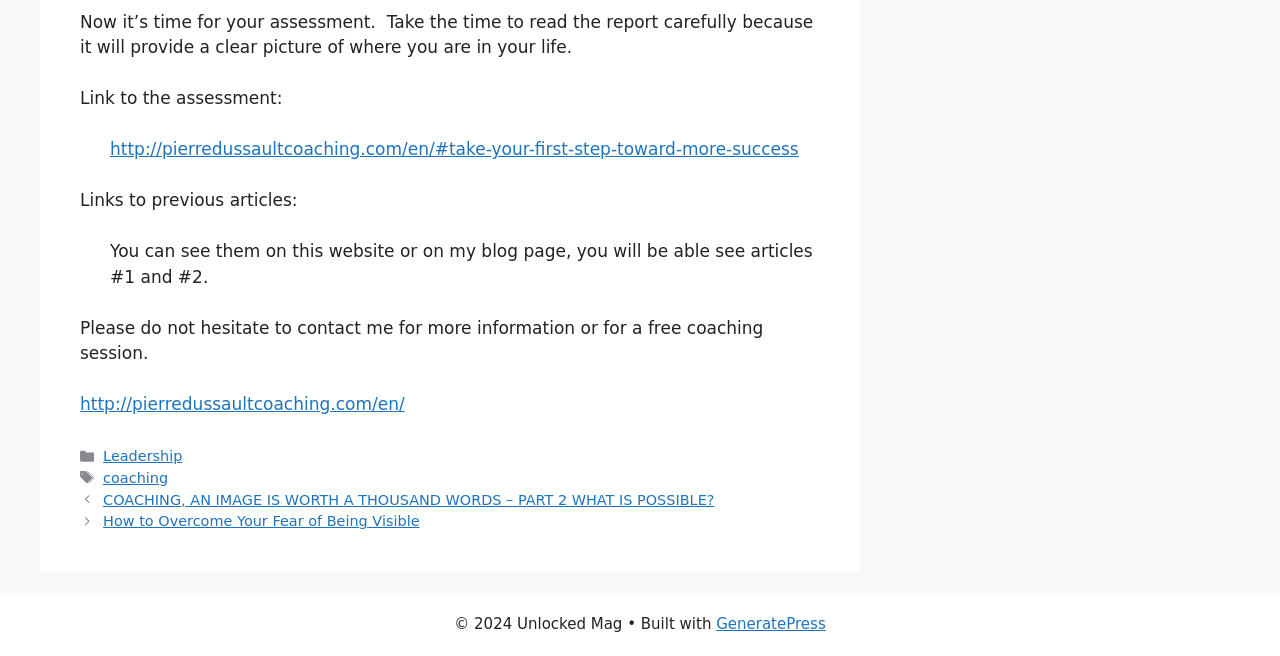Provide the bounding box coordinates for the UI element described in this sentence: "http://pierredussaultcoaching.com/en/". The coordinates should be four float values between 0 and 1, i.e., [left, top, right, bottom].

[0.062, 0.601, 0.316, 0.631]